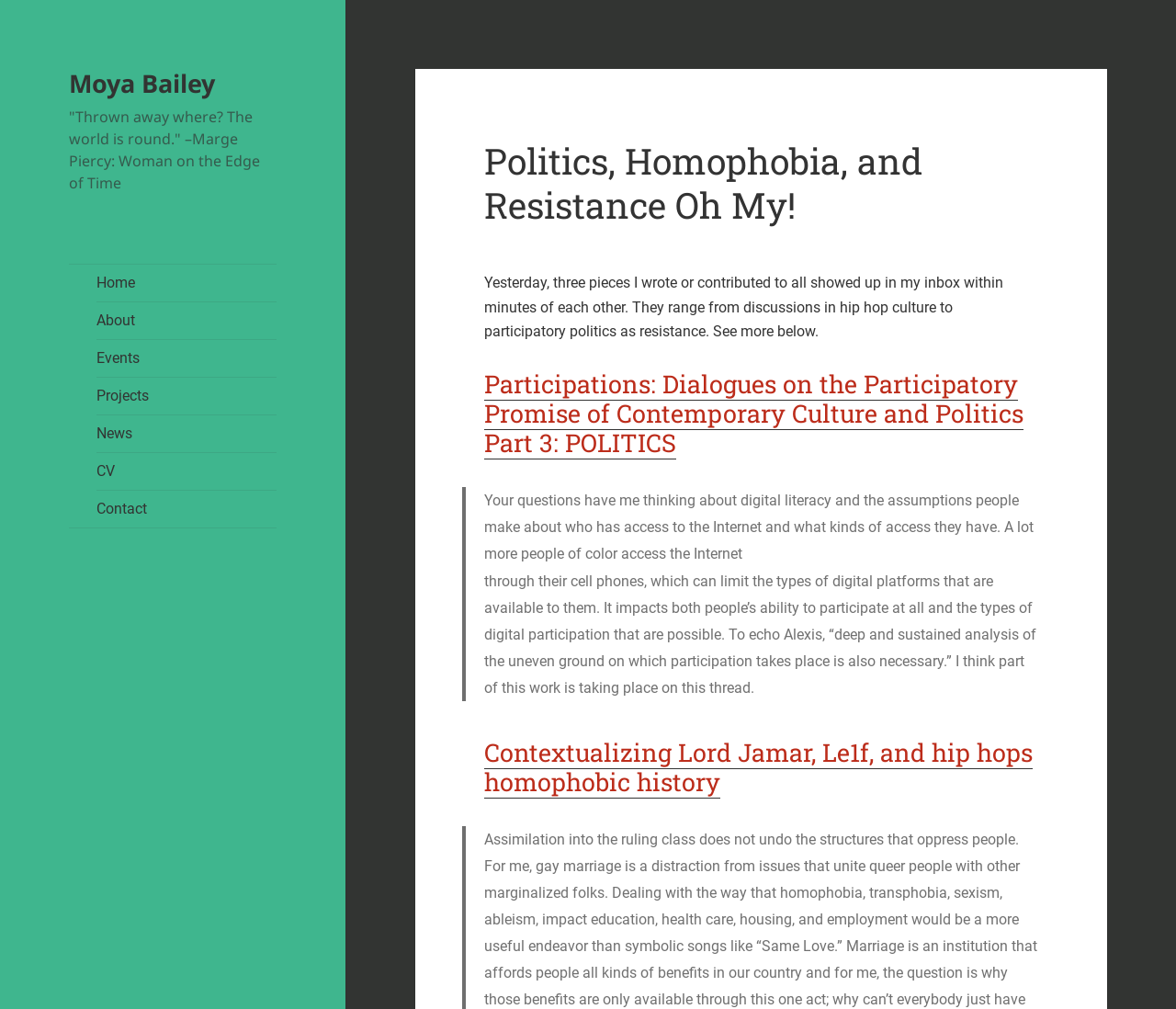Show the bounding box coordinates for the HTML element described as: "About".

[0.082, 0.299, 0.235, 0.336]